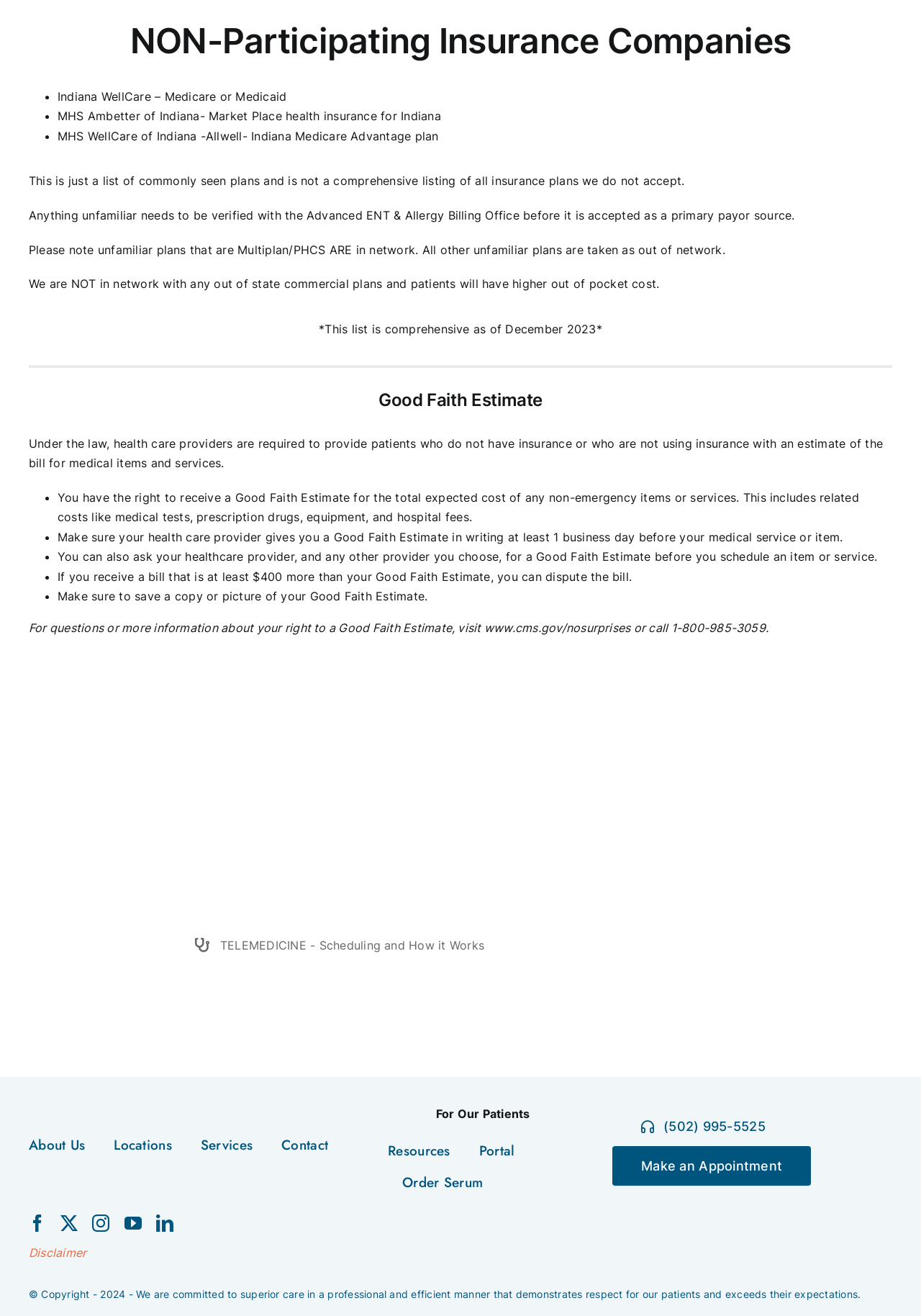Locate the bounding box coordinates of the segment that needs to be clicked to meet this instruction: "Visit 'www.cms.gov/nosurprises'".

[0.526, 0.471, 0.685, 0.482]